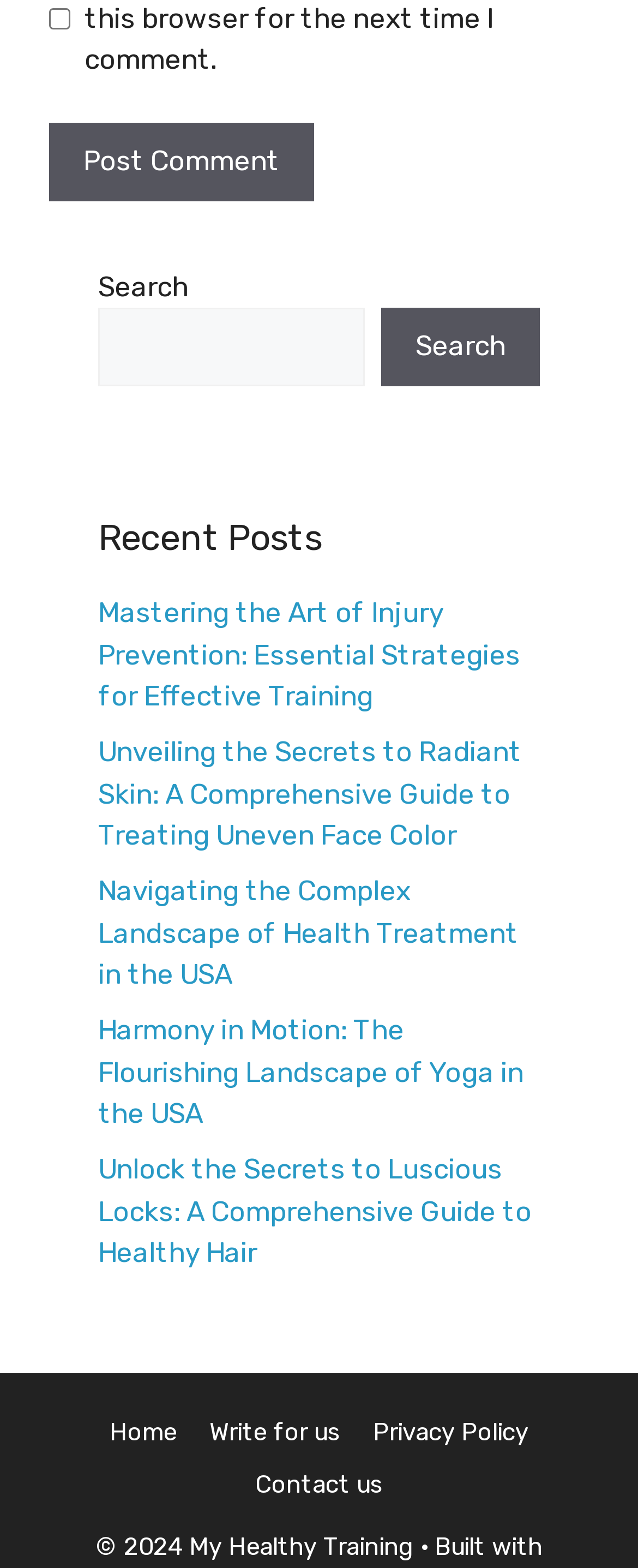Identify the bounding box coordinates for the UI element described as follows: "Privacy Policy". Ensure the coordinates are four float numbers between 0 and 1, formatted as [left, top, right, bottom].

[0.585, 0.904, 0.828, 0.923]